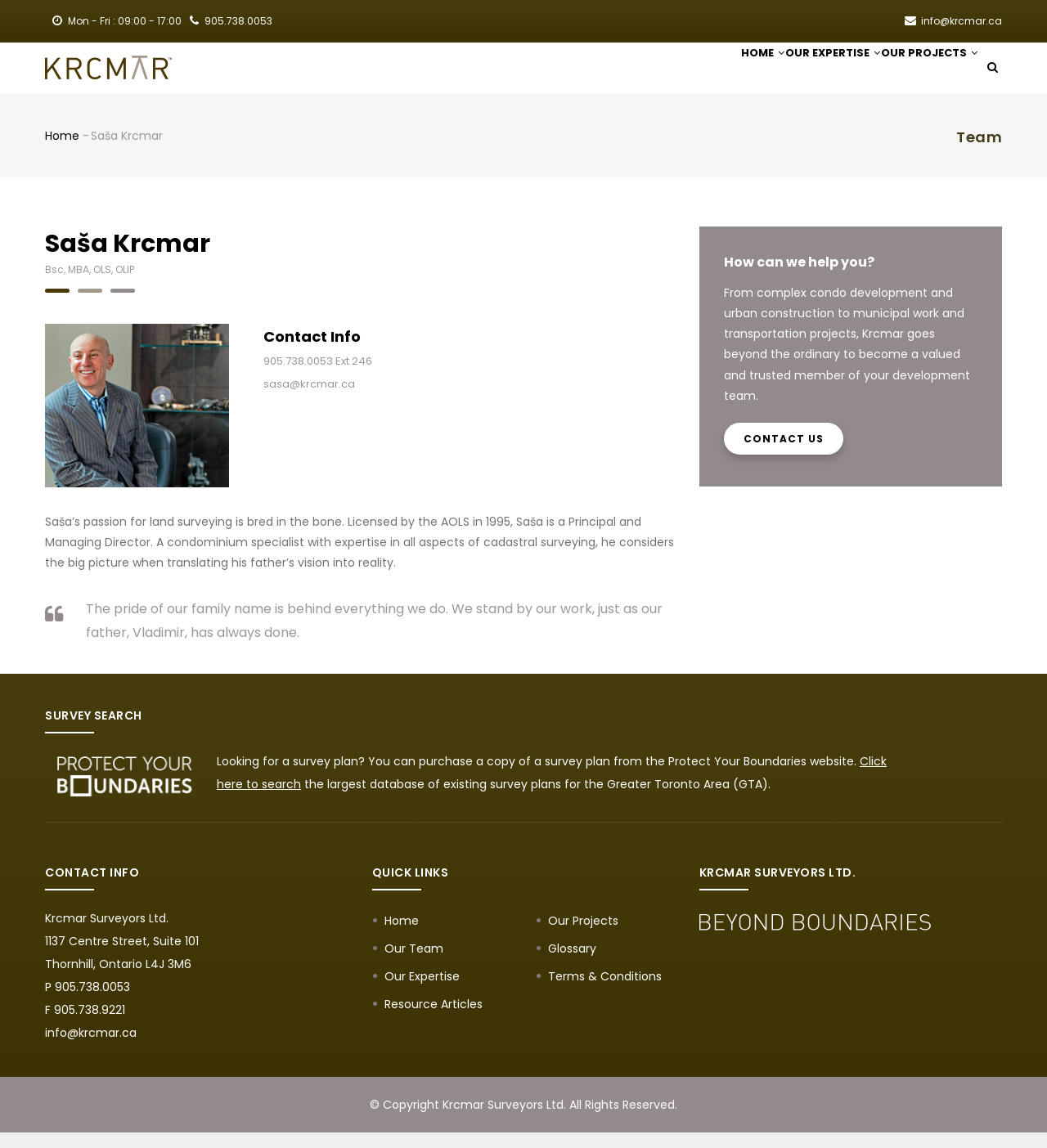What is the phone number of Krcmar Surveyors Ltd?
Look at the webpage screenshot and answer the question with a detailed explanation.

I found the phone number by looking at the contact information section of the webpage, where it is listed as 'P 905.738.0053'.